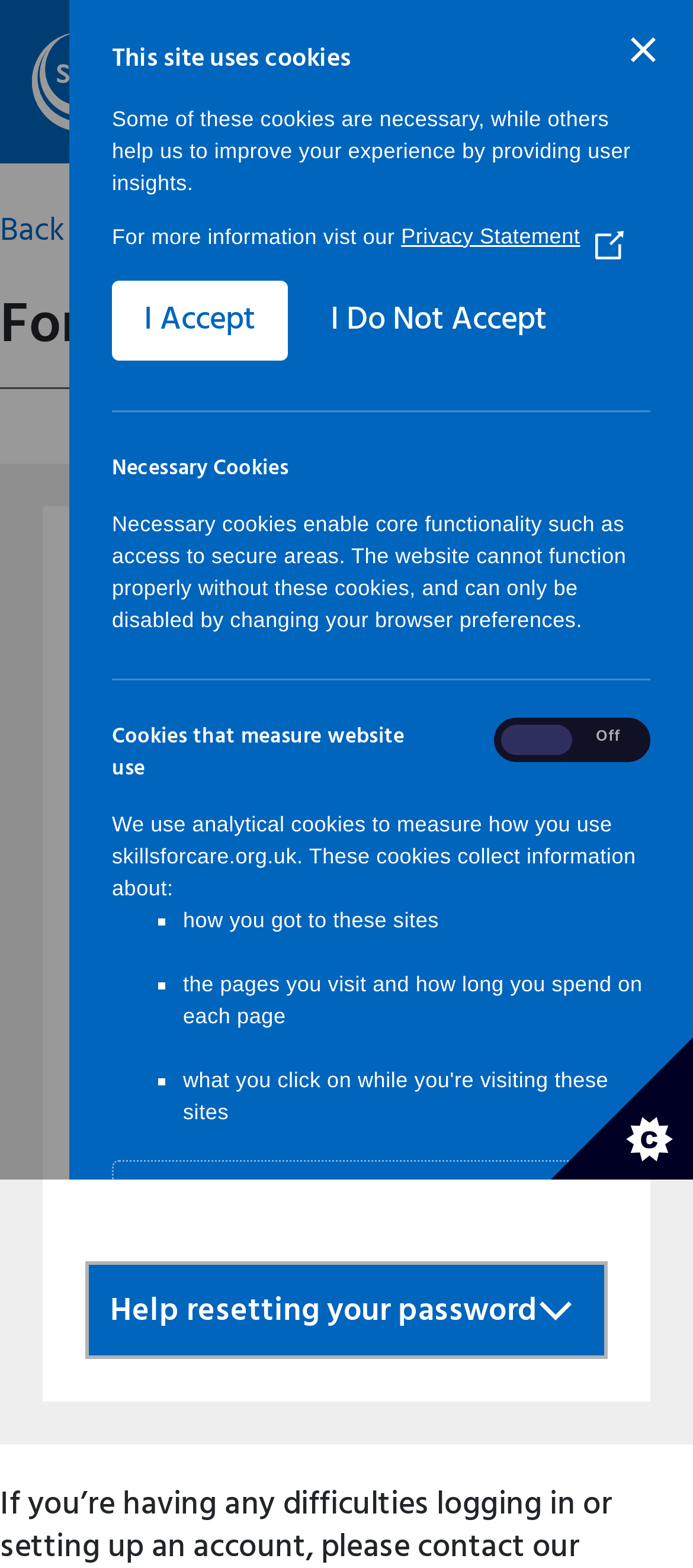Determine the bounding box coordinates of the region to click in order to accomplish the following instruction: "Click the 'Reset password' button". Provide the coordinates as four float numbers between 0 and 1, specifically [left, top, right, bottom].

[0.123, 0.572, 0.508, 0.626]